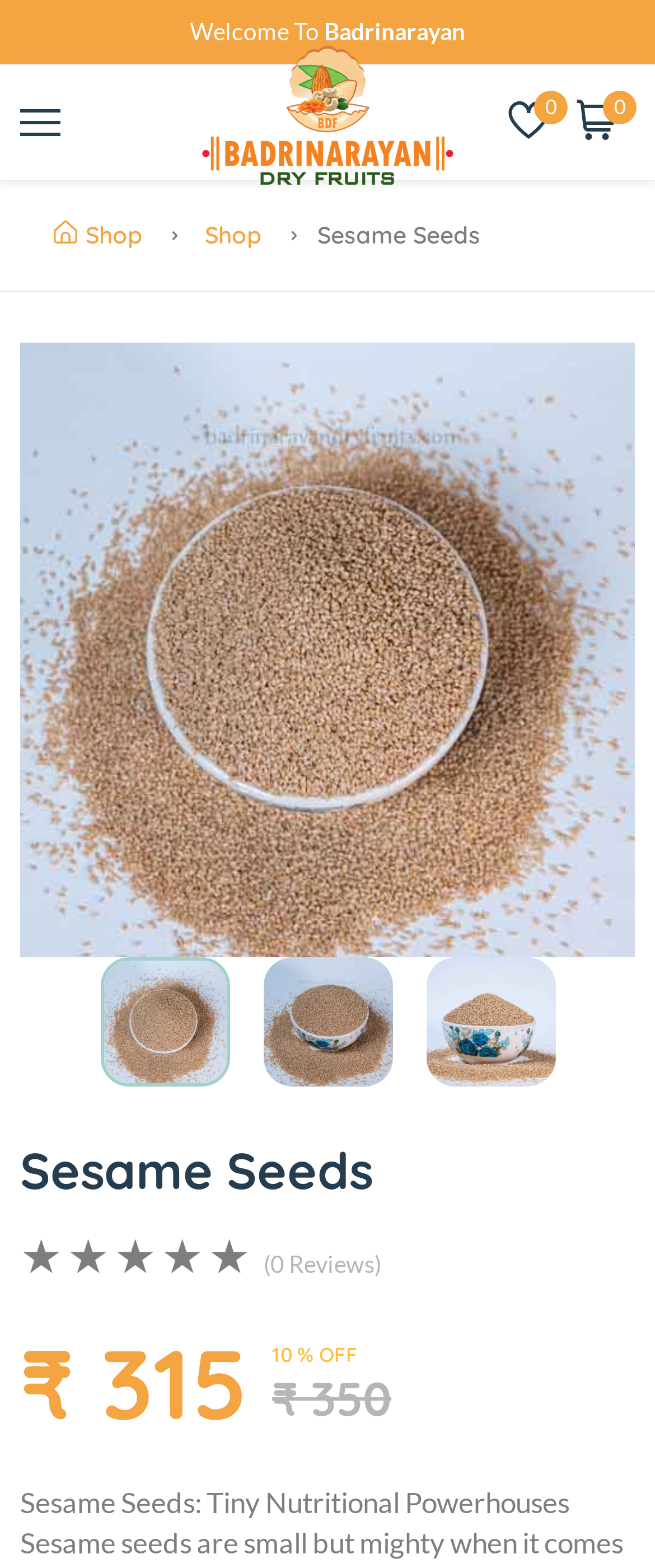Please specify the bounding box coordinates of the area that should be clicked to accomplish the following instruction: "Go to the cart". The coordinates should consist of four float numbers between 0 and 1, i.e., [left, top, right, bottom].

[0.879, 0.063, 0.944, 0.093]